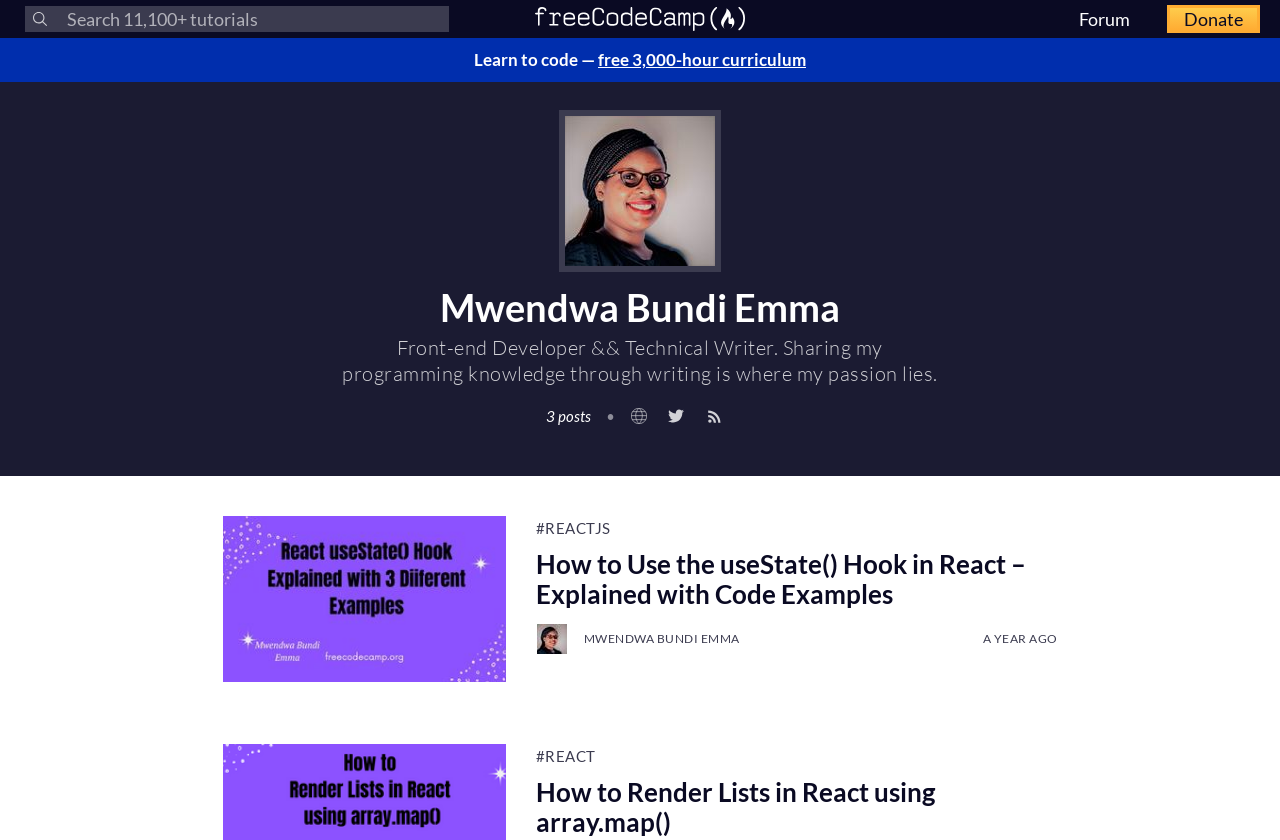Determine the bounding box coordinates for the area that needs to be clicked to fulfill this task: "Search for something". The coordinates must be given as four float numbers between 0 and 1, i.e., [left, top, right, bottom].

[0.02, 0.007, 0.351, 0.038]